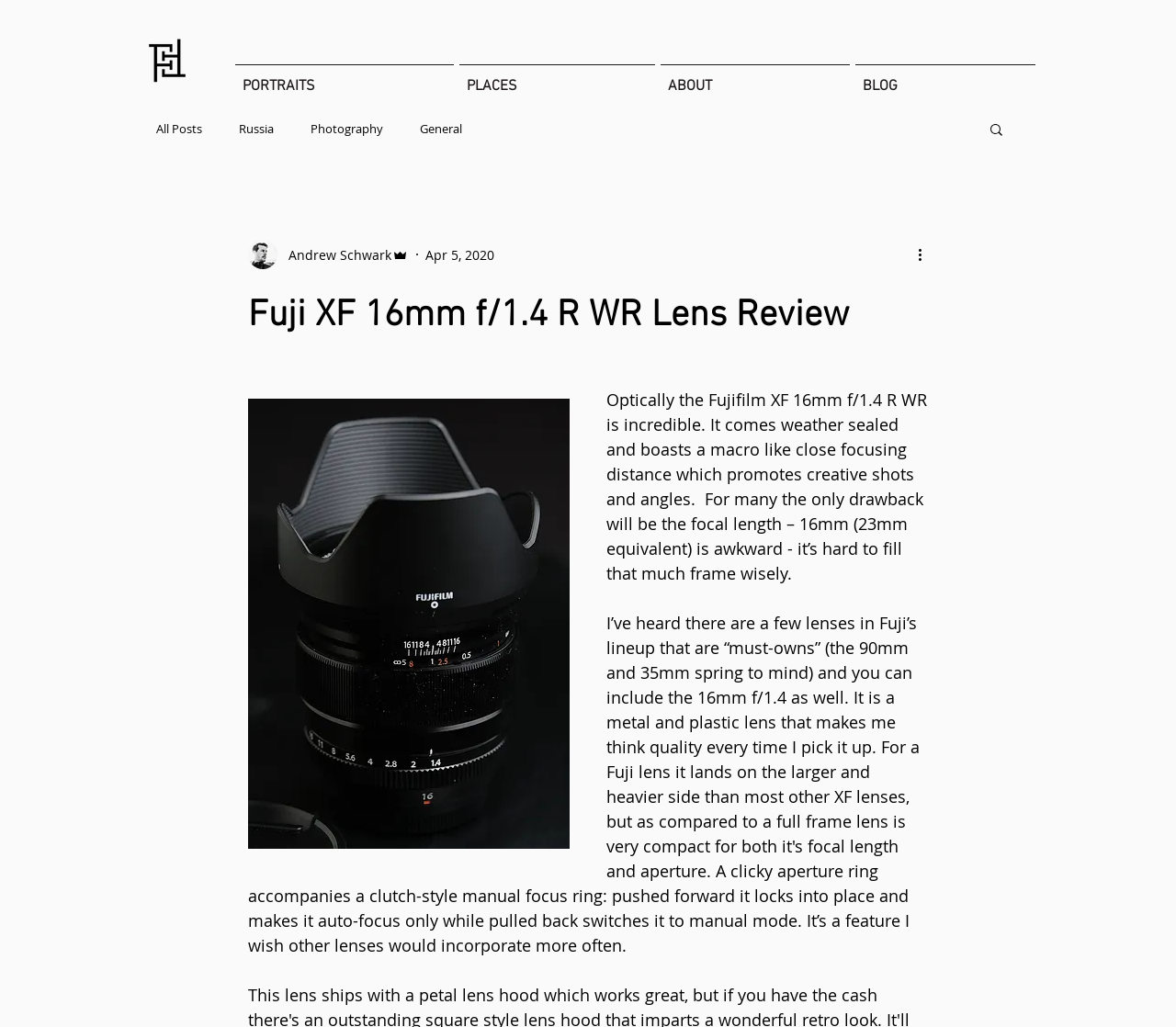What is the name of the lens being reviewed?
Answer the question with a detailed explanation, including all necessary information.

I found the answer by looking at the heading element 'Fuji XF 16mm f/1.4 R WR Lens Review' which is the main title of the webpage, indicating that the webpage is a review of this specific lens.